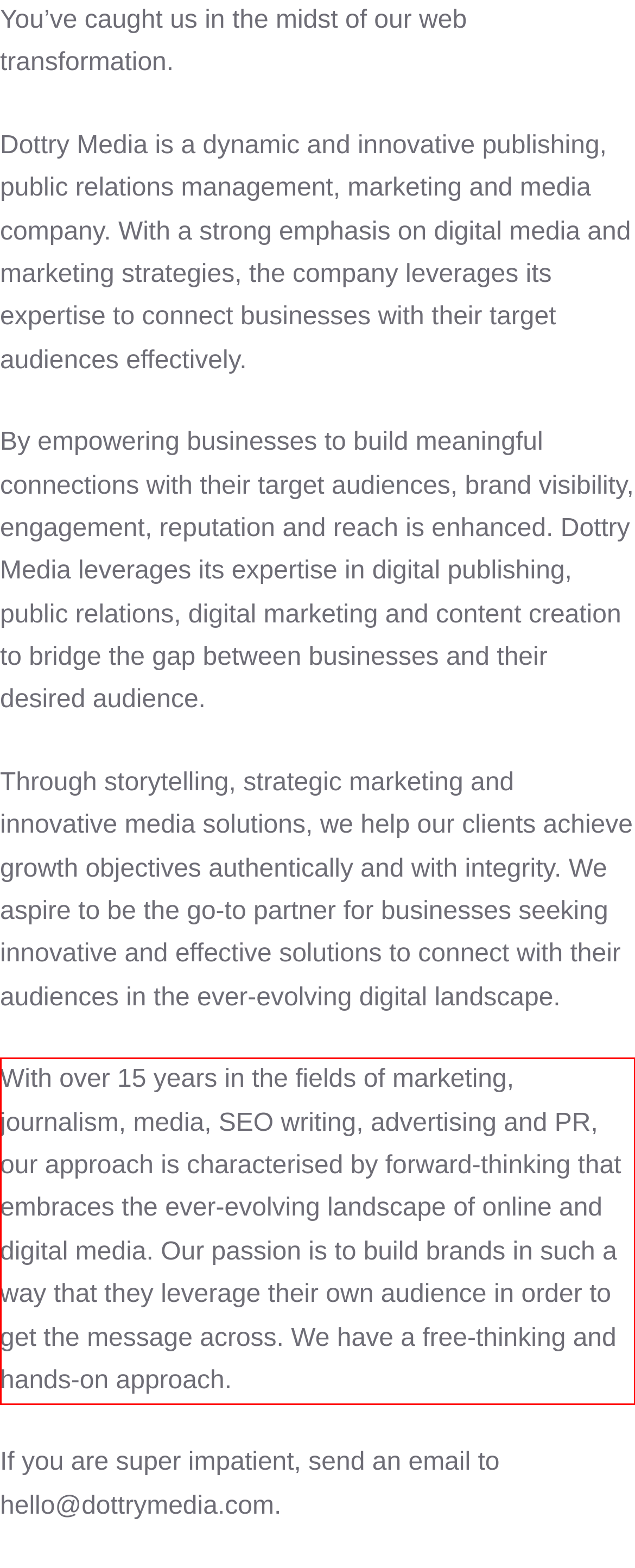With the provided screenshot of a webpage, locate the red bounding box and perform OCR to extract the text content inside it.

With over 15 years in the fields of marketing, journalism, media, SEO writing, advertising and PR, our approach is characterised by forward-thinking that embraces the ever-evolving landscape of online and digital media. Our passion is to build brands in such a way that they leverage their own audience in order to get the message across. We have a free-thinking and hands-on approach.